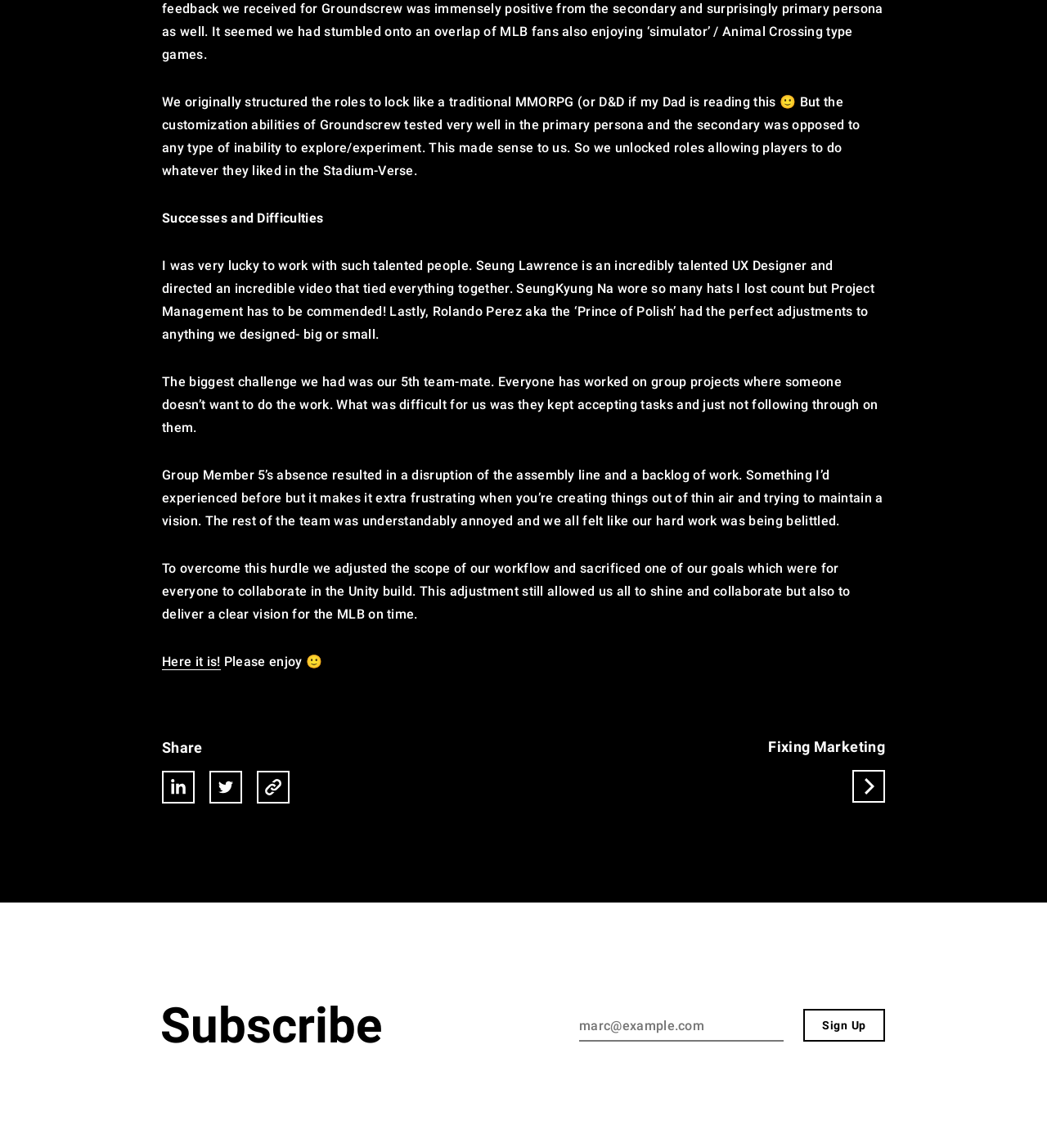How many images are there in the 'Share' section?
Answer the question with a single word or phrase, referring to the image.

3